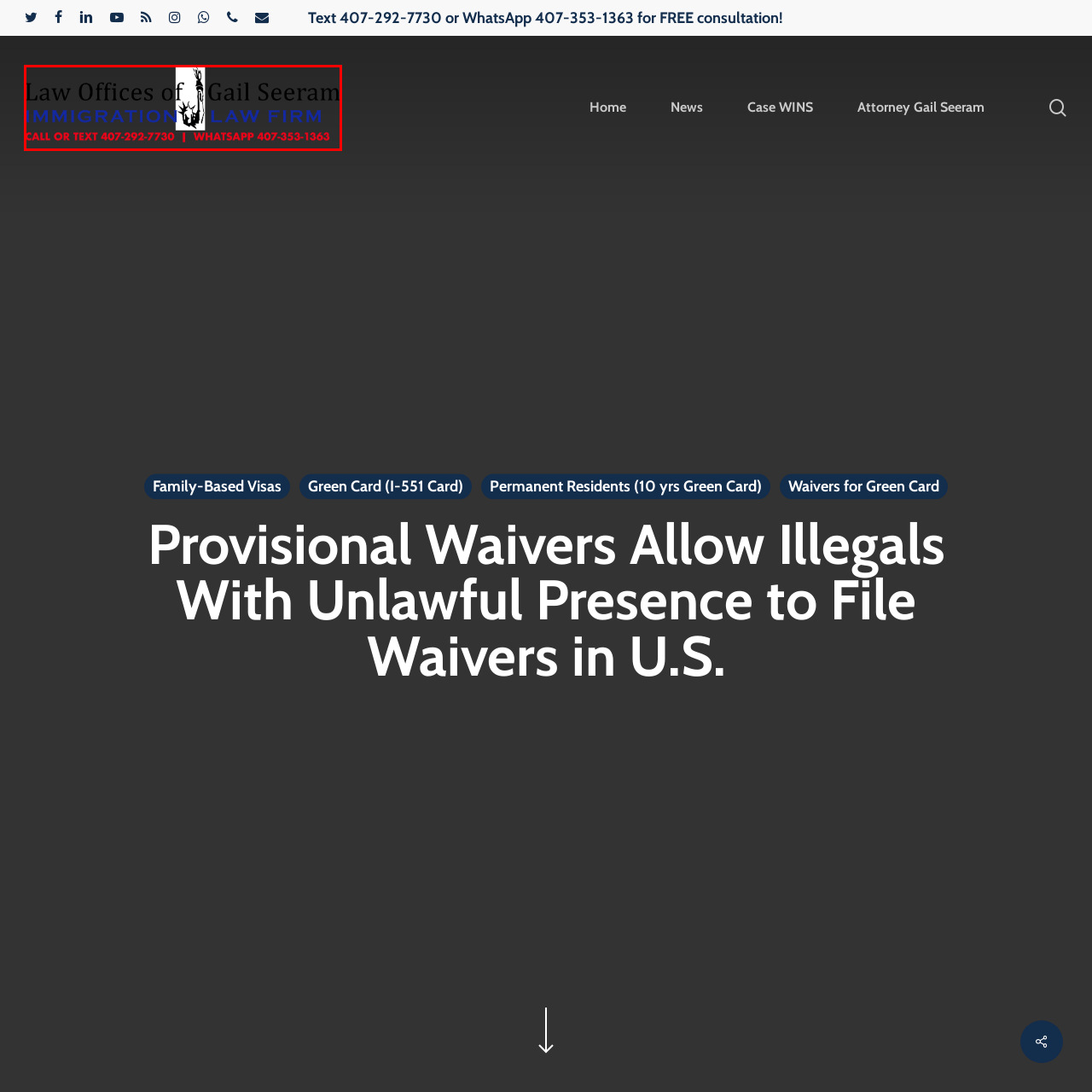Focus on the image enclosed by the red outline and give a short answer: What is the firm's specialization?

Immigration Law